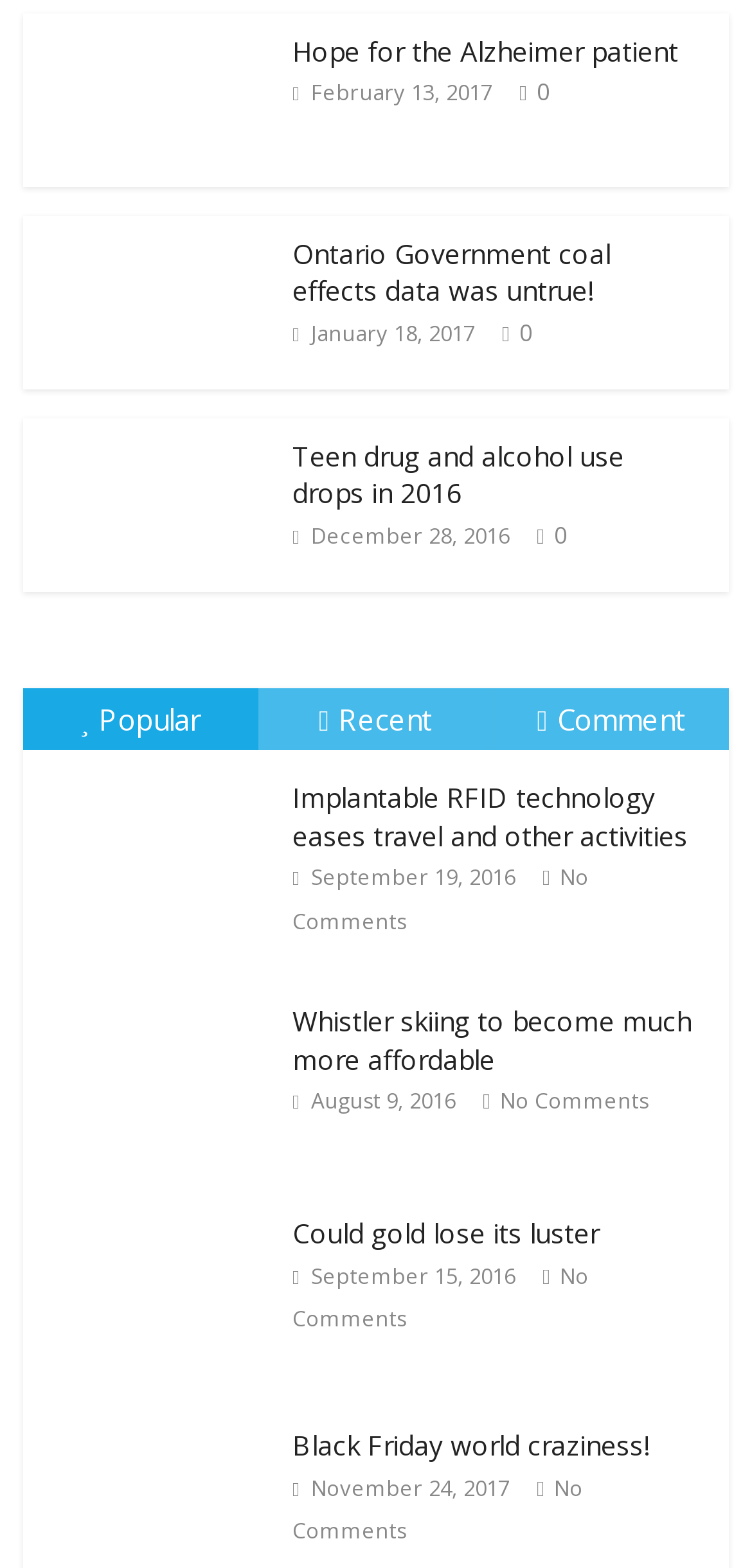Point out the bounding box coordinates of the section to click in order to follow this instruction: "Click on the link 'Implantable RFID technology eases travel and other activities'".

[0.03, 0.48, 0.389, 0.503]